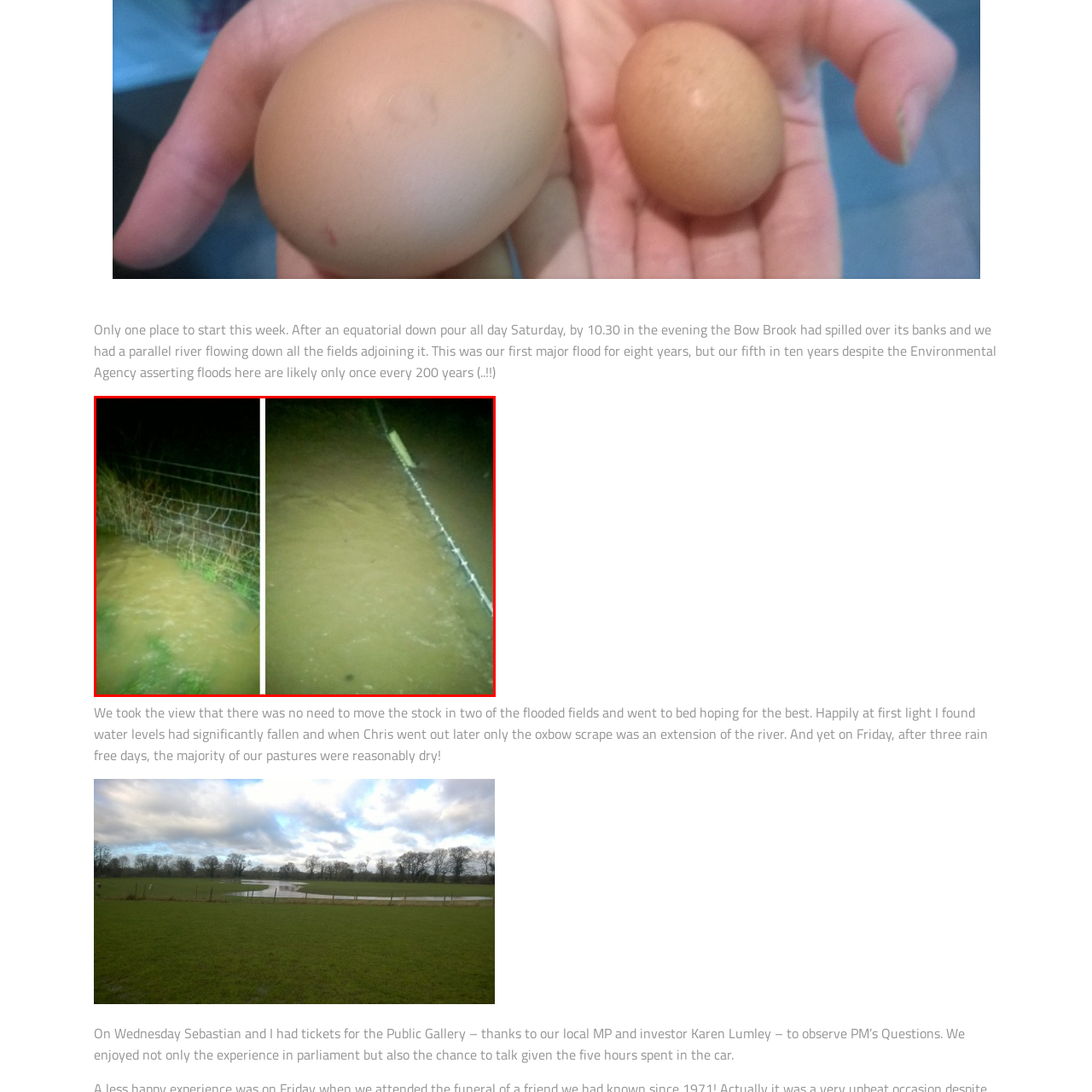Look closely at the image surrounded by the red box, What is the color of the water? Give your answer as a single word or phrase.

Brownish